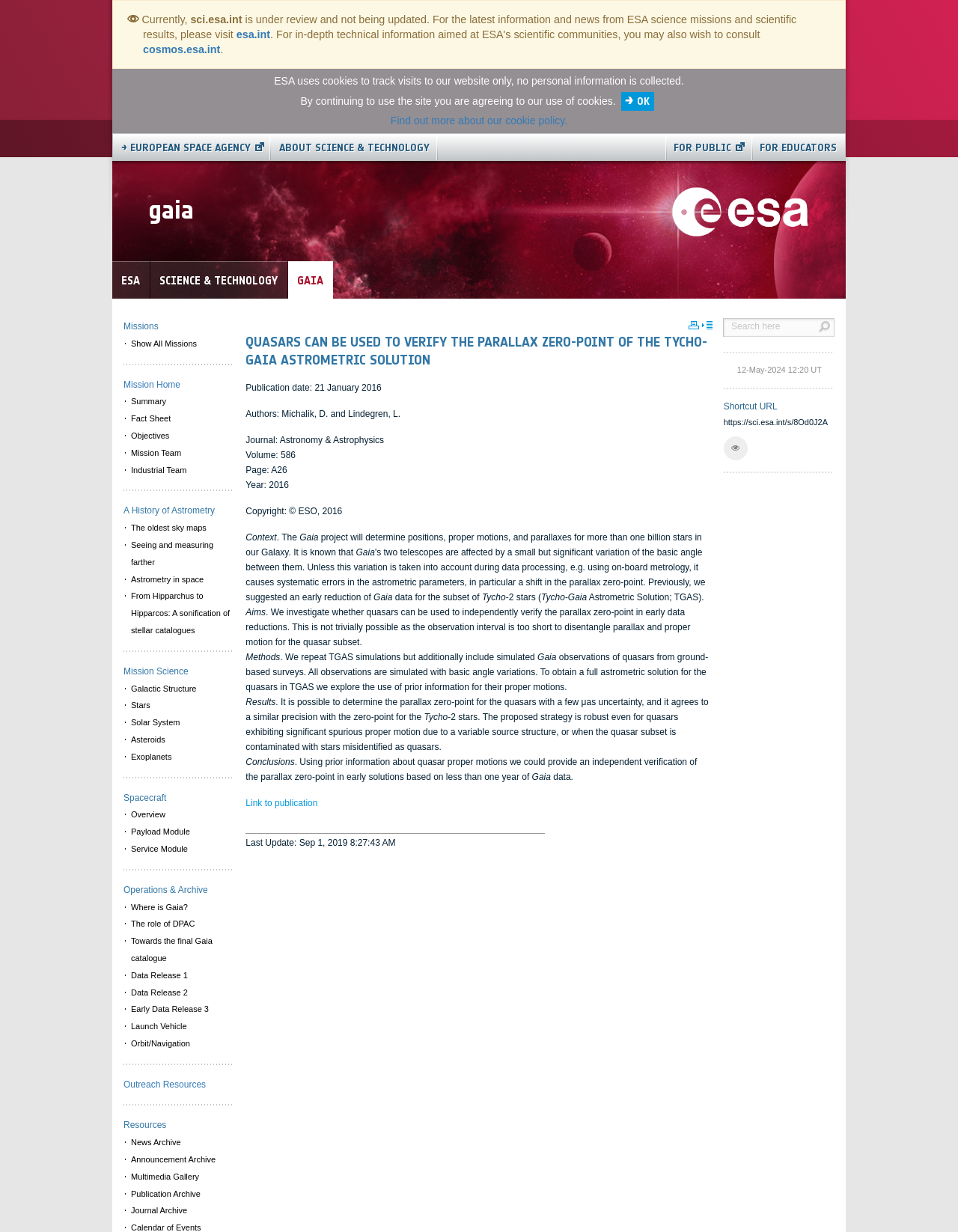Reply to the question with a brief word or phrase: Who are the authors of the publication?

Michalik, D. and Lindegren, L.